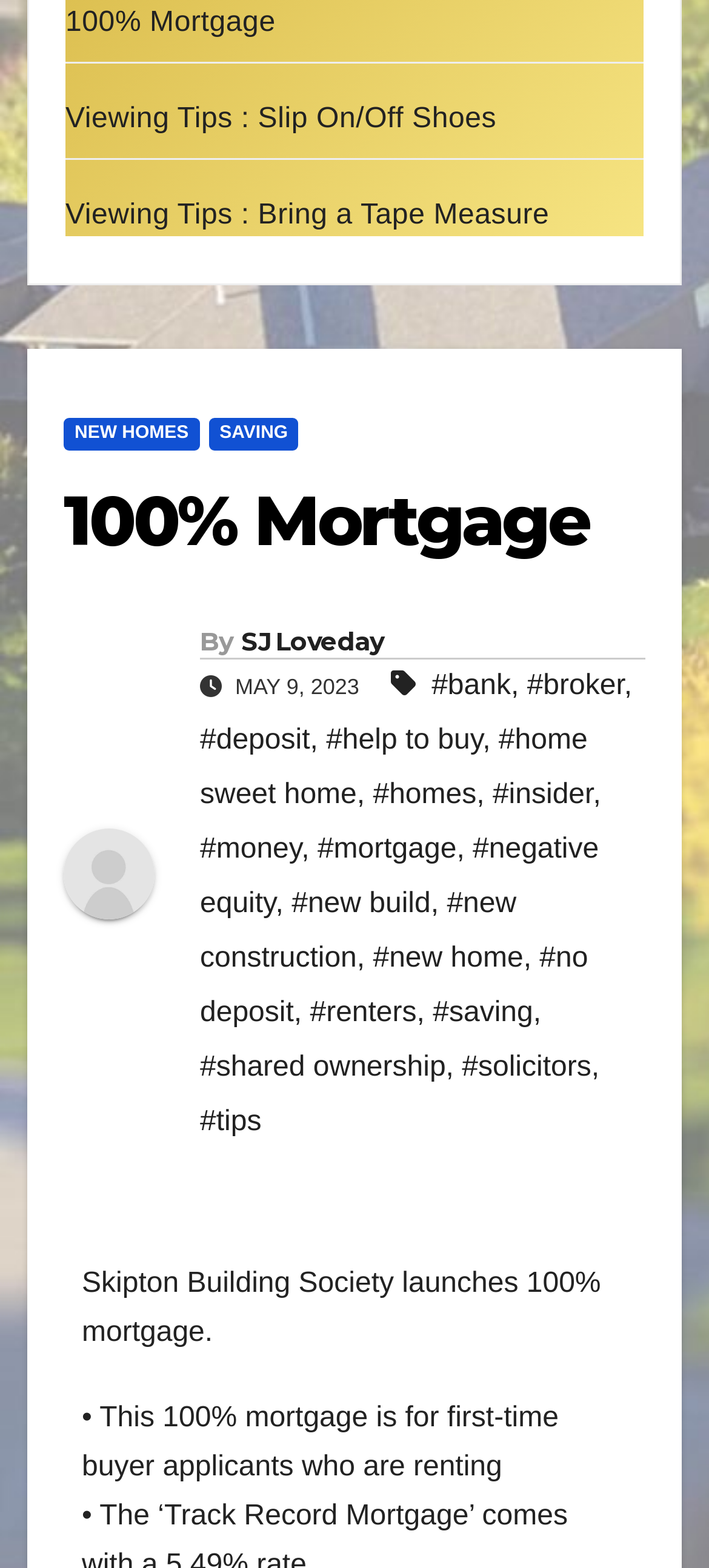Specify the bounding box coordinates of the element's region that should be clicked to achieve the following instruction: "Click on '100% Mortgage' link". The bounding box coordinates consist of four float numbers between 0 and 1, in the format [left, top, right, bottom].

[0.092, 0.005, 0.389, 0.024]